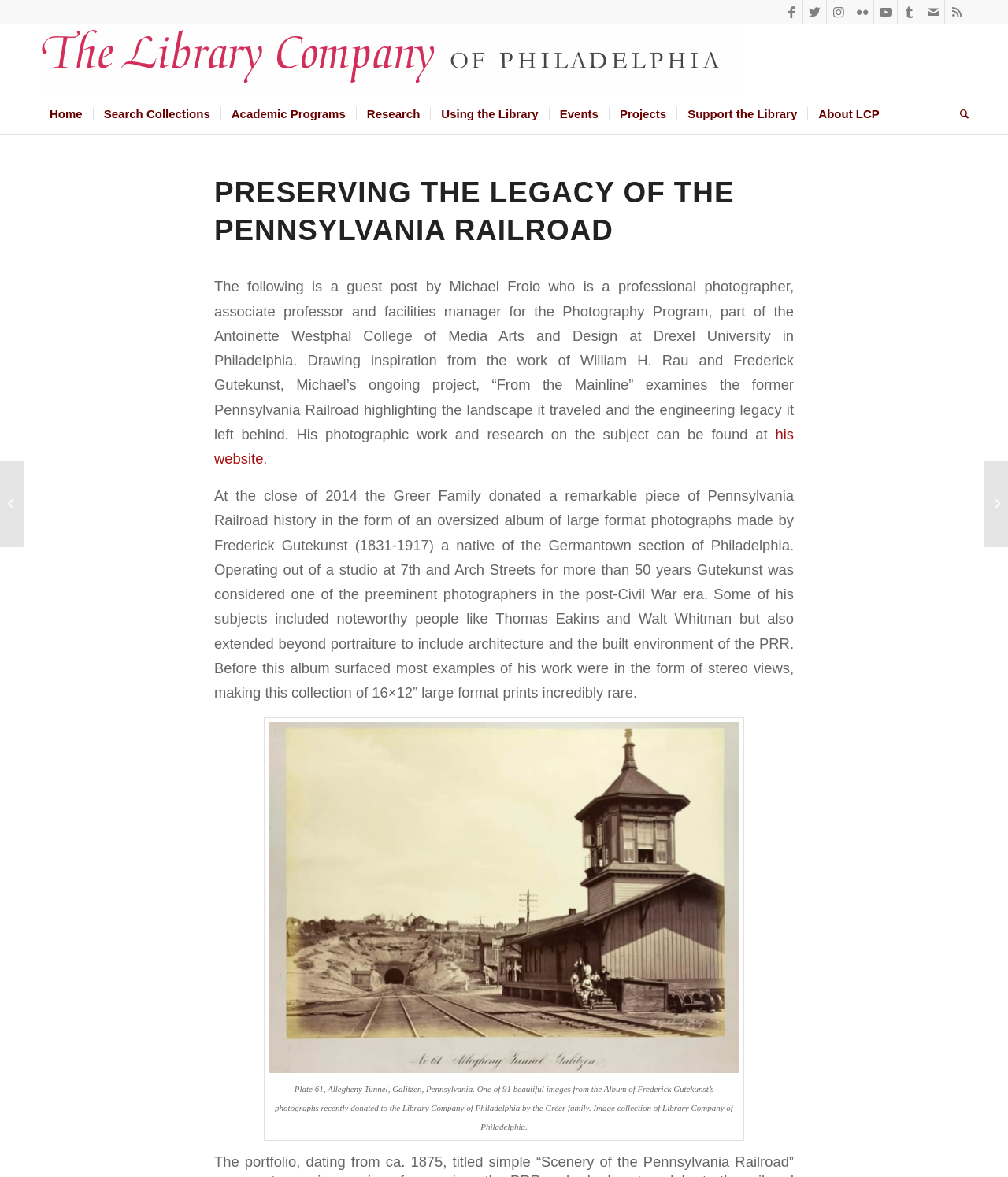Analyze and describe the webpage in a detailed narrative.

The webpage is about the Library Company of Philadelphia, specifically highlighting the preservation of the Pennsylvania Railroad's legacy. At the top, there are social media links to Facebook, Twitter, Instagram, Flickr, YouTube, Tumblr, and Mail, as well as a link to the Library Company's website. Below these links, there is a vertical menu with options for Home, Search Collections, Academic Programs, Research, Using the Library, Events, Projects, Support the Library, and About LCP.

The main content of the page is divided into two sections. On the left, there is a header with the title "PRESERVING THE LEGACY OF THE PENNSYLVANIA RAILROAD" in large font. Below this, there is a guest post by Michael Froio, a professional photographer and associate professor, who discusses his project "From the Mainline" which examines the former Pennsylvania Railroad. The post includes a link to his website and describes the donation of a rare album of large-format photographs by Frederick Gutekunst to the Library Company of Philadelphia.

On the right, there are two links to other articles: "Keeping the Highways and Byways Safe" and "Frocks and Frills: Children’s Fashion at the Turn of the 20th Century". Below these links, there is an image of Plate 61, Allegheny Tunnel, Galitzen, Pennsylvania, from the album of Frederick Gutekunst's photographs, with a caption describing the image.

Overall, the webpage is focused on showcasing the Library Company of Philadelphia's efforts to preserve the history of the Pennsylvania Railroad, with a mix of text, images, and links to other relevant content.